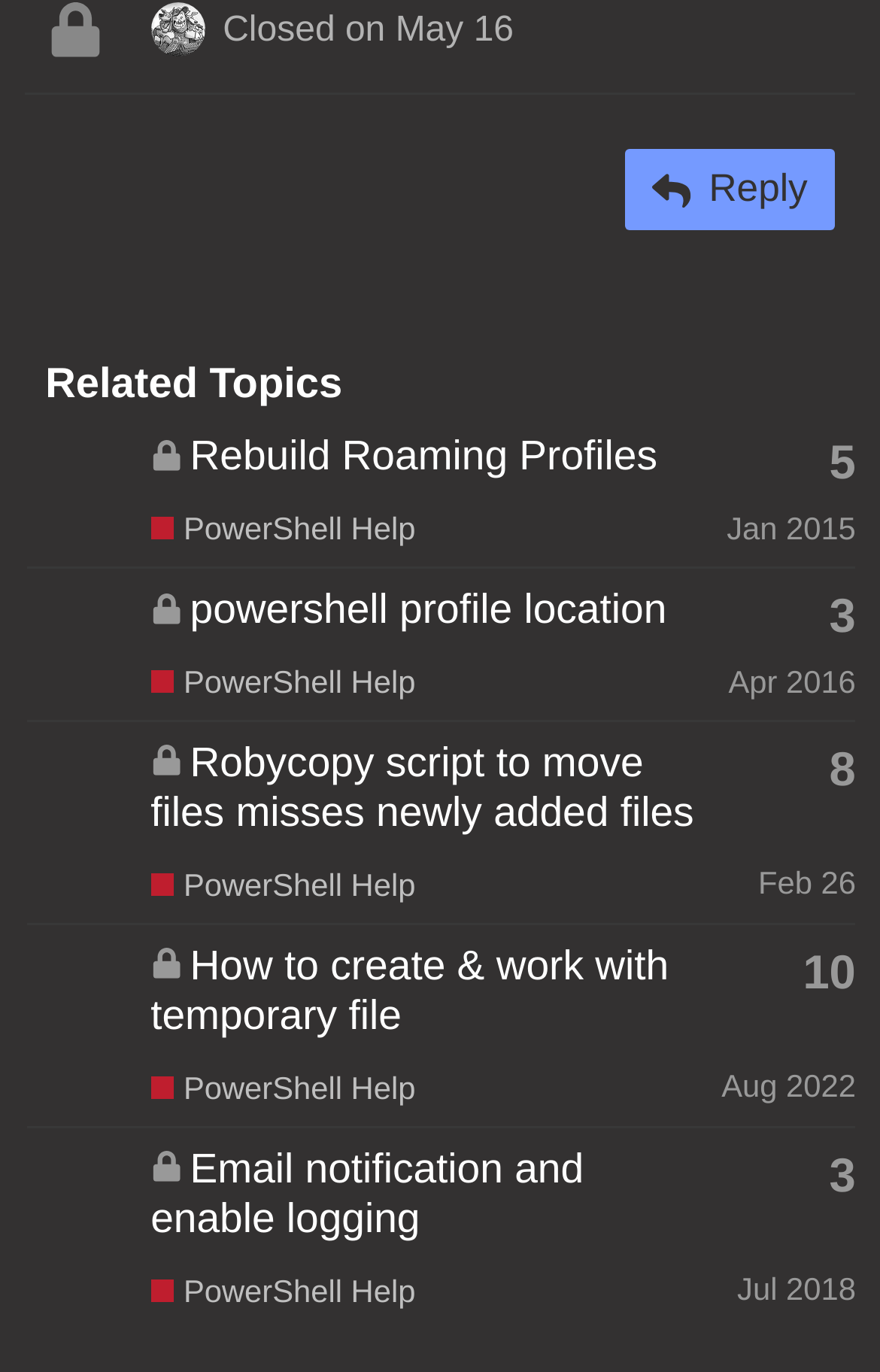How many replies does the first topic have?
Please ensure your answer is as detailed and informative as possible.

The number of replies for the first topic can be found by looking at the gridcell element that contains the topic information, where it says 'This topic has 5 replies'.